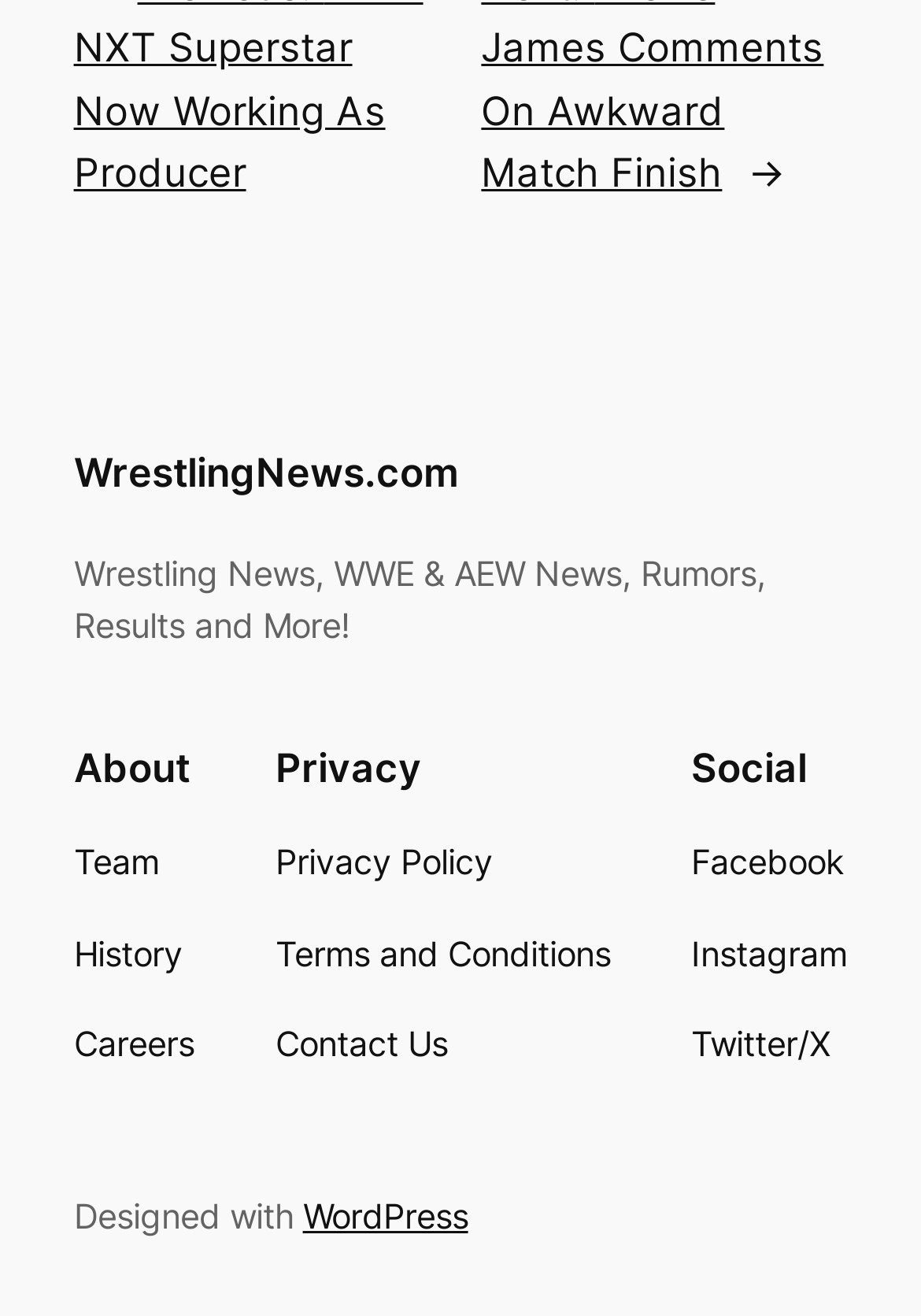Bounding box coordinates should be provided in the format (top-left x, top-left y, bottom-right x, bottom-right y) with all values between 0 and 1. Identify the bounding box for this UI element: Contact Us

[0.299, 0.774, 0.486, 0.814]